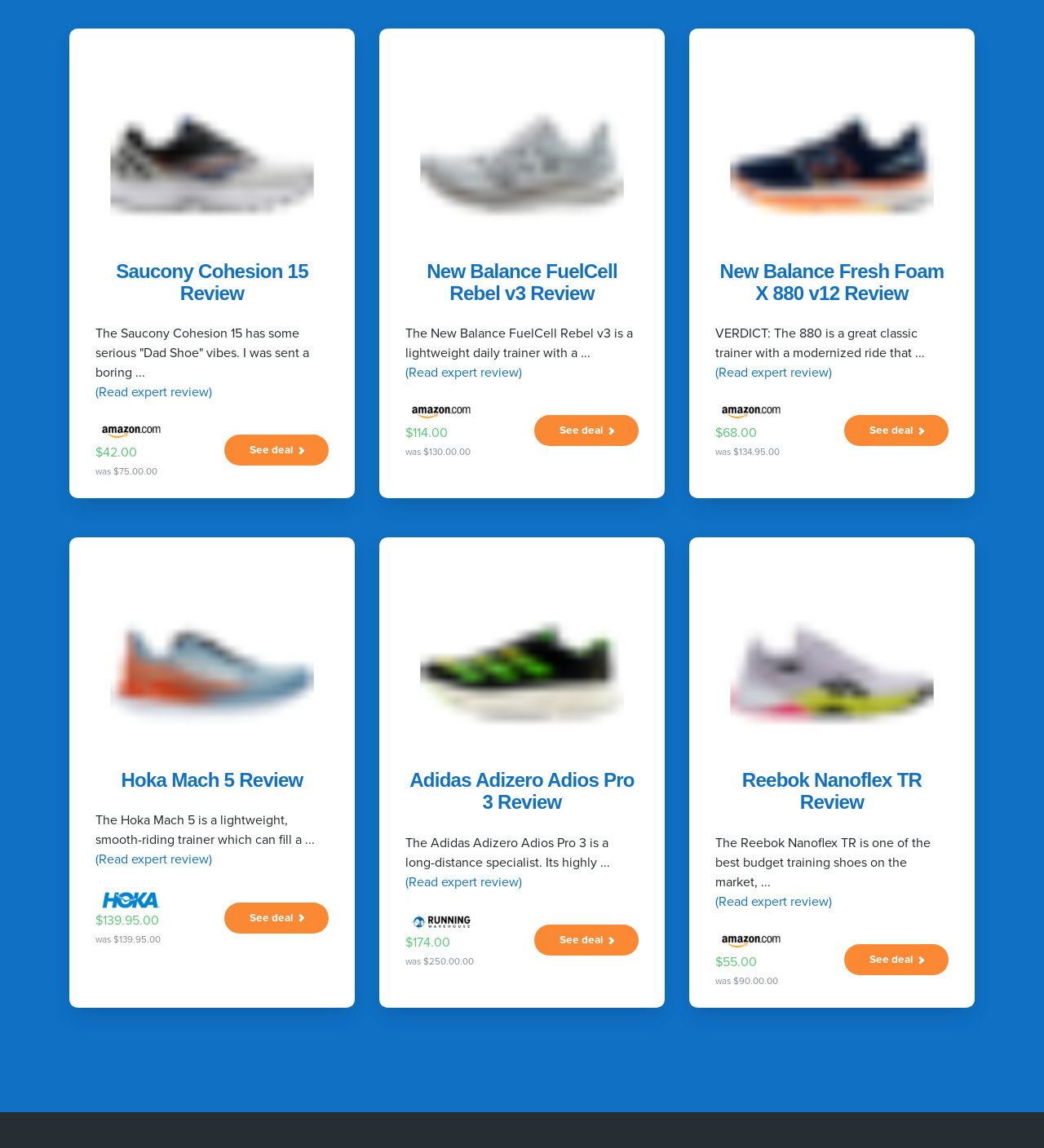Determine the bounding box for the described UI element: "$139.95.00".

[0.091, 0.793, 0.152, 0.809]